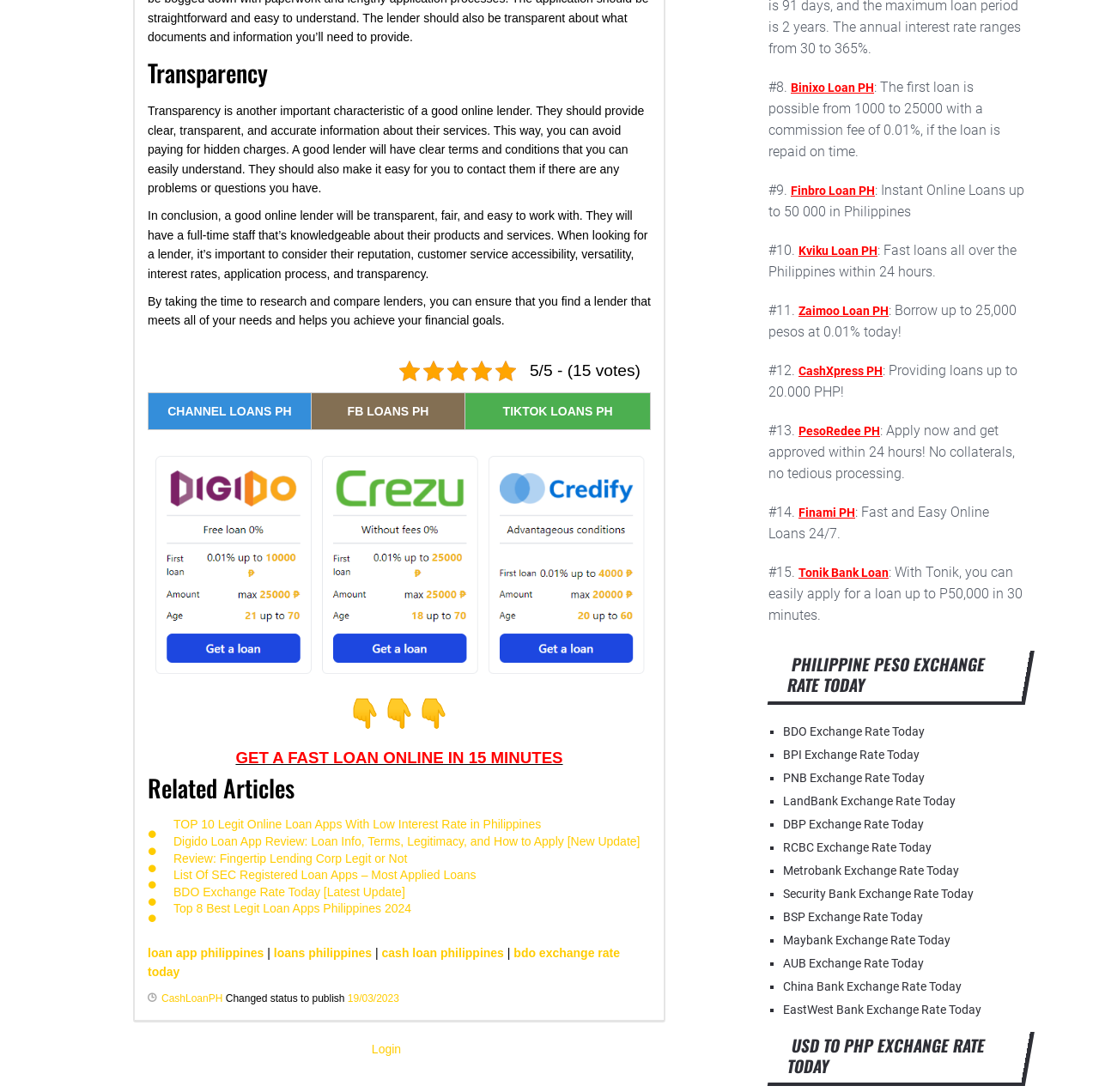What is the importance of transparency in online lending? Using the information from the screenshot, answer with a single word or phrase.

Avoid hidden charges